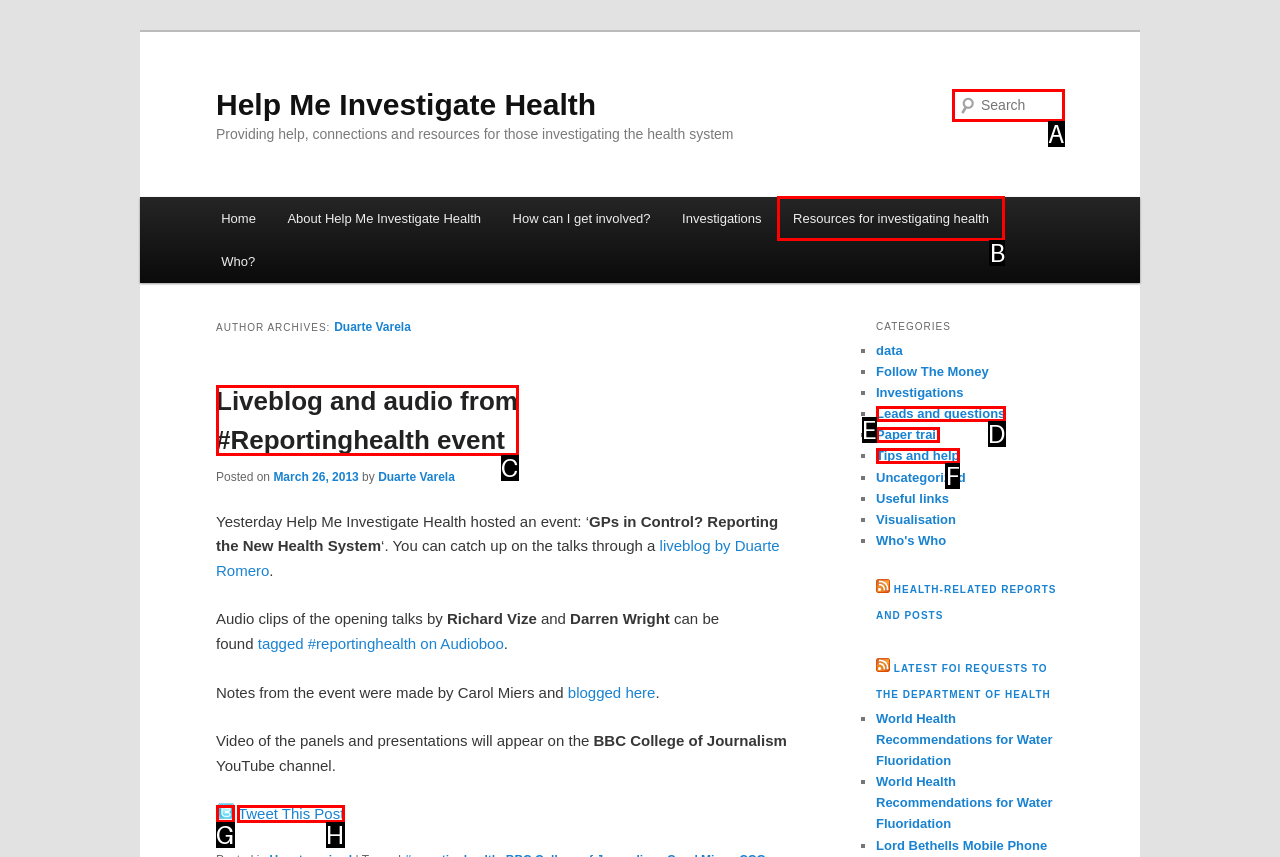Identify which lettered option completes the task: Read the liveblog and audio from #Reportinghealth event. Provide the letter of the correct choice.

C